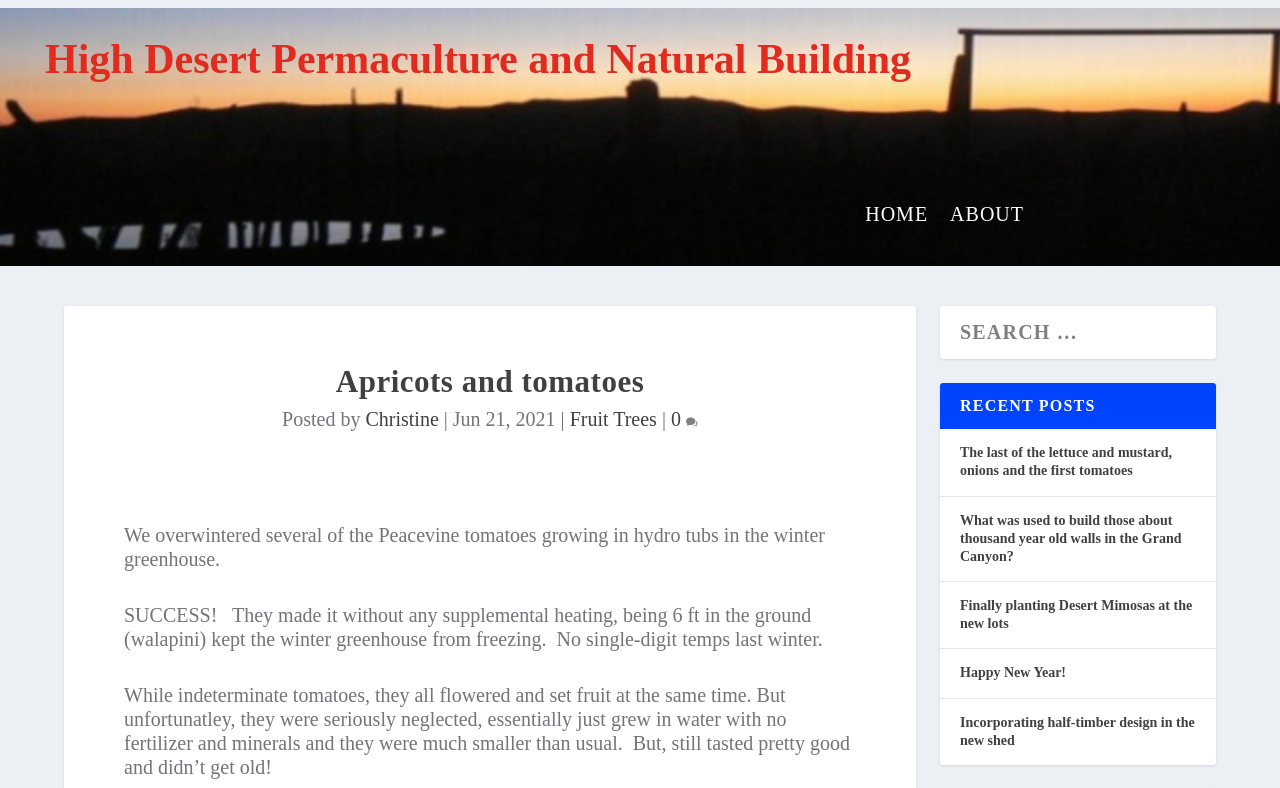Generate a thorough explanation of the webpage's elements.

This webpage is about High Desert Permaculture and Natural Building, with a focus on apricots and tomatoes. At the top, there are navigation links to "HOME" and "ABOUT" on the right side. Below these links, there is a heading "Apricots and tomatoes" in the center of the page.

On the left side, there is a section with a heading "Posted by" followed by a link to "Christine" and a date "Jun 21, 2021". Below this, there are links to "Fruit Trees" and a comment count. 

The main content of the page is a blog post about overwintering Peacevine tomatoes in a winter greenhouse. The text describes the success of the experiment, mentioning that the tomatoes survived without supplemental heating and produced fruit despite being neglected. The text is divided into three paragraphs, with the first paragraph introducing the experiment, the second paragraph describing the results, and the third paragraph discussing the limitations of the experiment.

On the right side of the page, there is a search box and a heading "RECENT POSTS" followed by a list of links to other blog posts, including "The last of the lettuce and mustard, onions and the first tomatoes", "What was used to build those about thousand year old walls in the Grand Canyon?", and others.